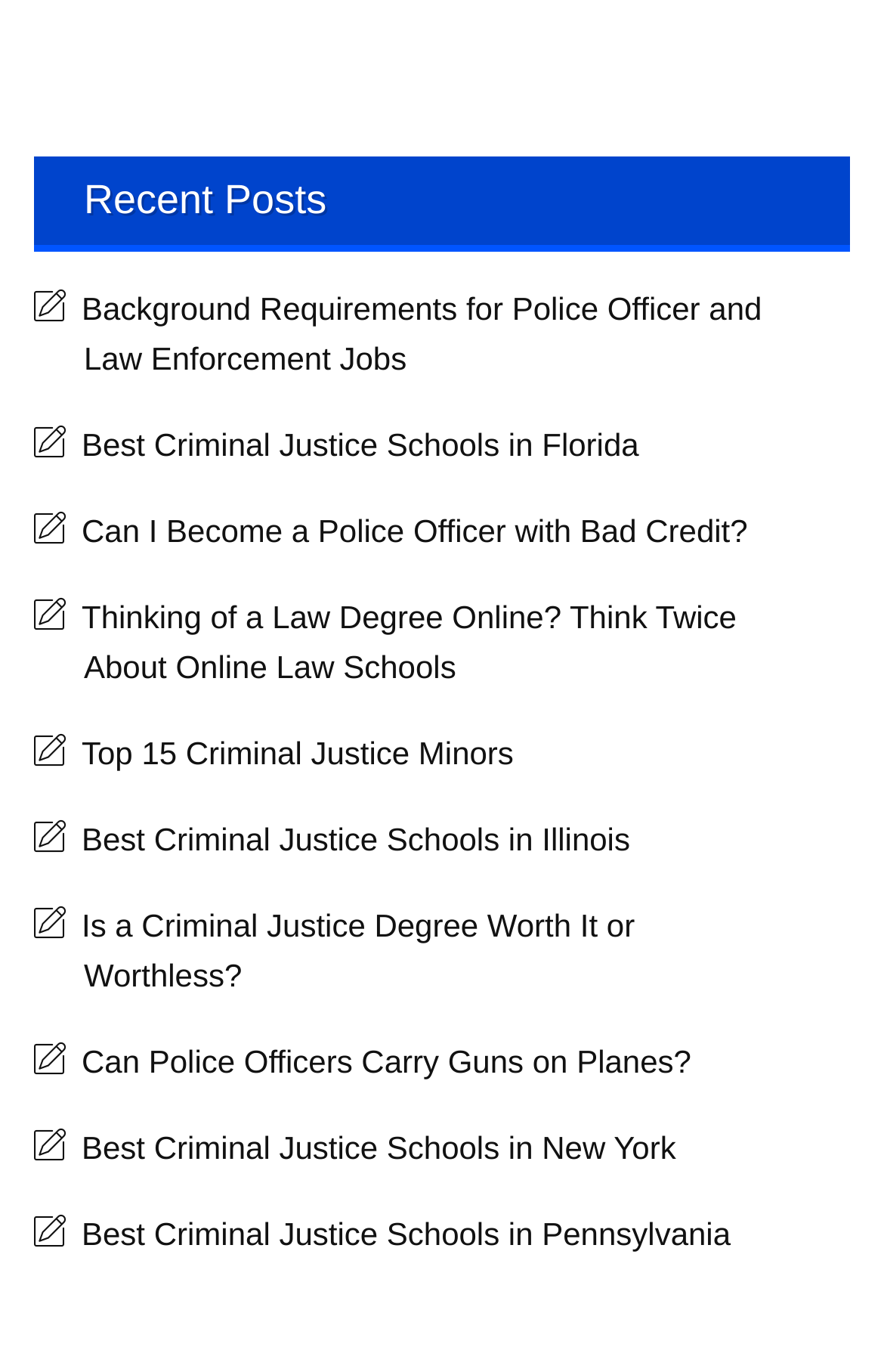How many links are there under 'Recent Posts'?
Refer to the image and provide a concise answer in one word or phrase.

9